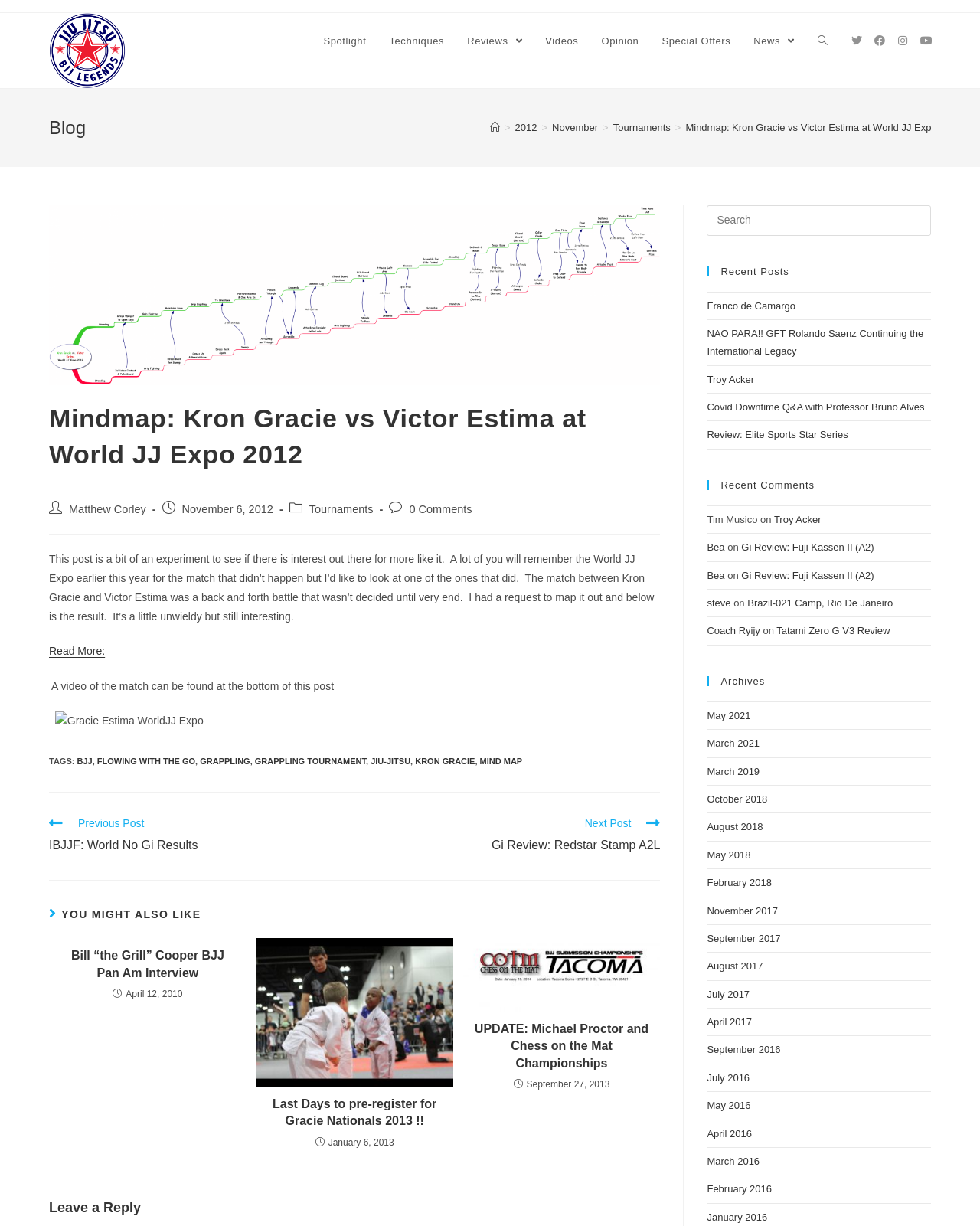How many social media links are there?
Answer the question with as much detail as possible.

I counted the number of links in the 'Social links' section, which are Twitter, Facebook, Instagram, and Youtube, so there are 4 social media links.